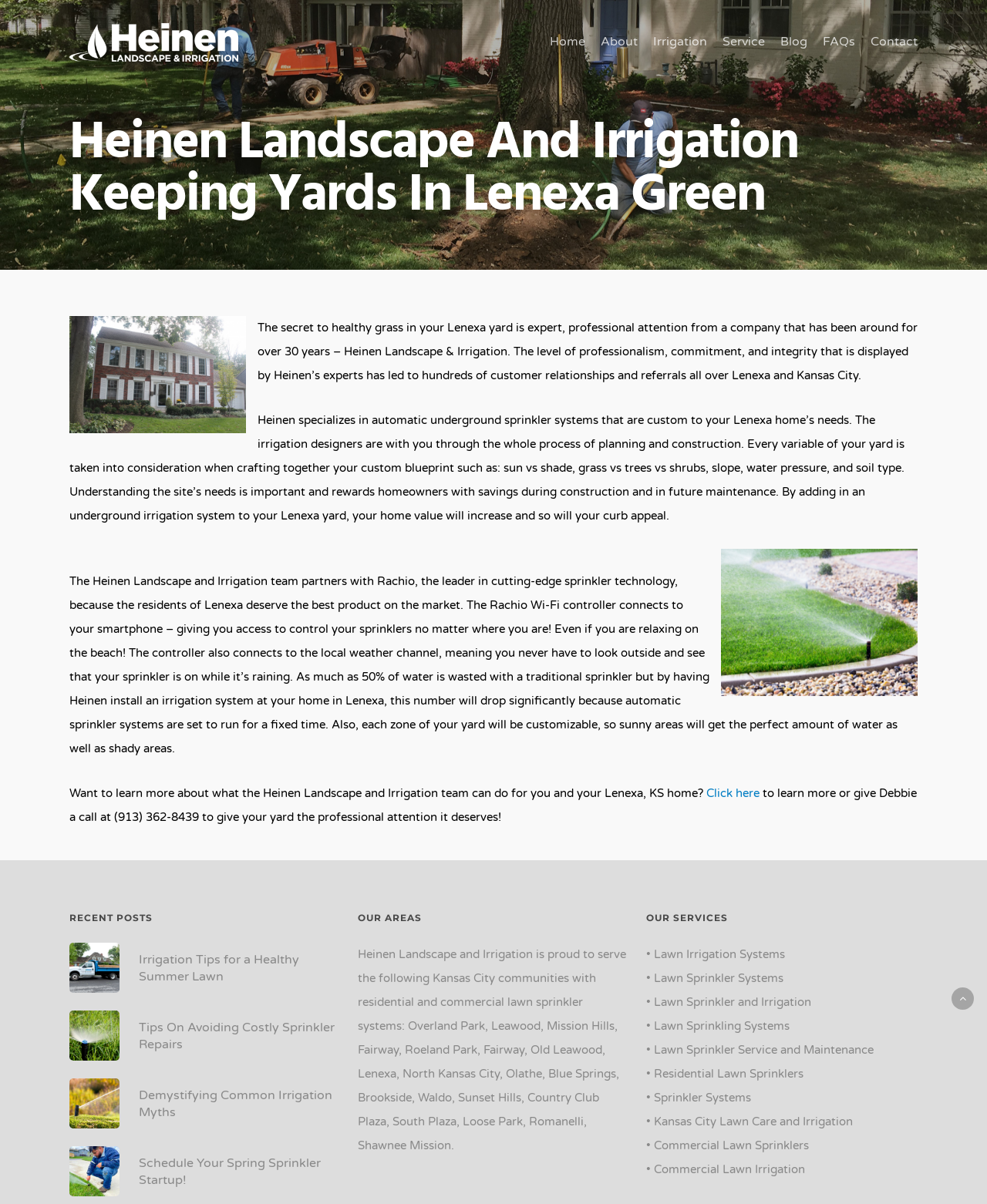Generate a comprehensive description of the webpage content.

The webpage is about Heinen Landscape and Irrigation, a company based in Lenexa, Kansas. At the top of the page, there is a logo and a navigation menu with links to different sections of the website, including Home, About, Irrigation, Service, Blog, FAQs, and Contact.

Below the navigation menu, there is a heading that reads "Heinen Landscape And Irrigation Keeping Yards In Lenexa Green". This is followed by a paragraph of text that describes the company's expertise in automatic underground sprinkler systems and its commitment to professionalism, integrity, and customer relationships.

The next section of the page discusses the company's irrigation services, including custom-designed systems that take into account factors such as sun vs shade, grass vs trees vs shrubs, slope, water pressure, and soil type. There is also a mention of the company's partnership with Rachio, a leader in cutting-edge sprinkler technology, which allows homeowners to control their sprinklers remotely and optimize water usage.

Further down the page, there is a call-to-action section that encourages visitors to learn more about the company's services and to contact them for a consultation. This section includes a link to click for more information and a phone number to call.

The page also features a section titled "RECENT POSTS" that lists four links to blog articles related to irrigation and lawn care. Below this section, there is a heading titled "OUR AREAS" that lists the Kansas City communities served by the company.

Finally, the page includes a section titled "OUR SERVICES" that lists various lawn care and irrigation services offered by the company, including lawn irrigation systems, lawn sprinkler systems, and commercial lawn care.